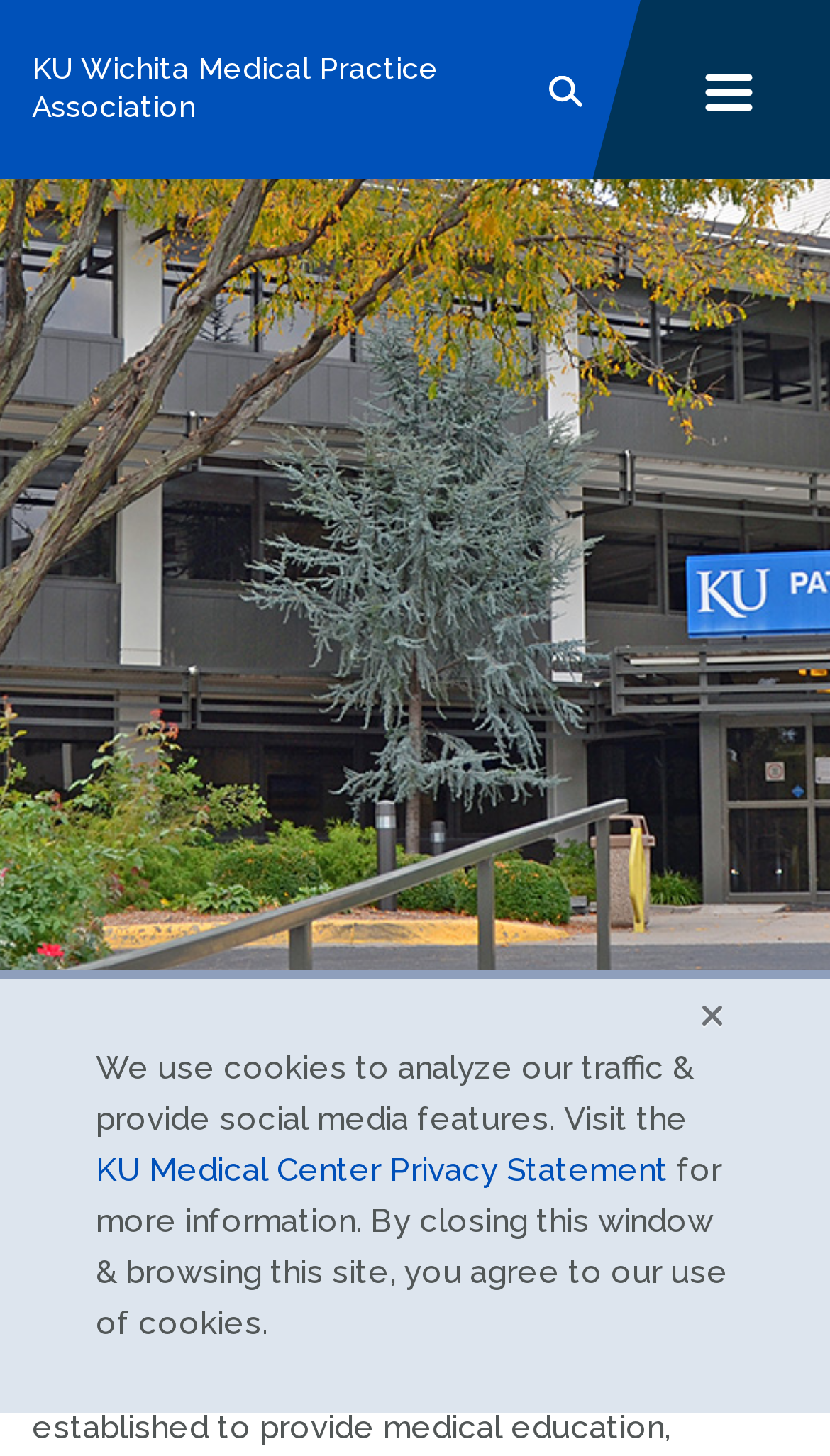Bounding box coordinates are specified in the format (top-left x, top-left y, bottom-right x, bottom-right y). All values are floating point numbers bounded between 0 and 1. Please provide the bounding box coordinate of the region this sentence describes: Add to cart

None